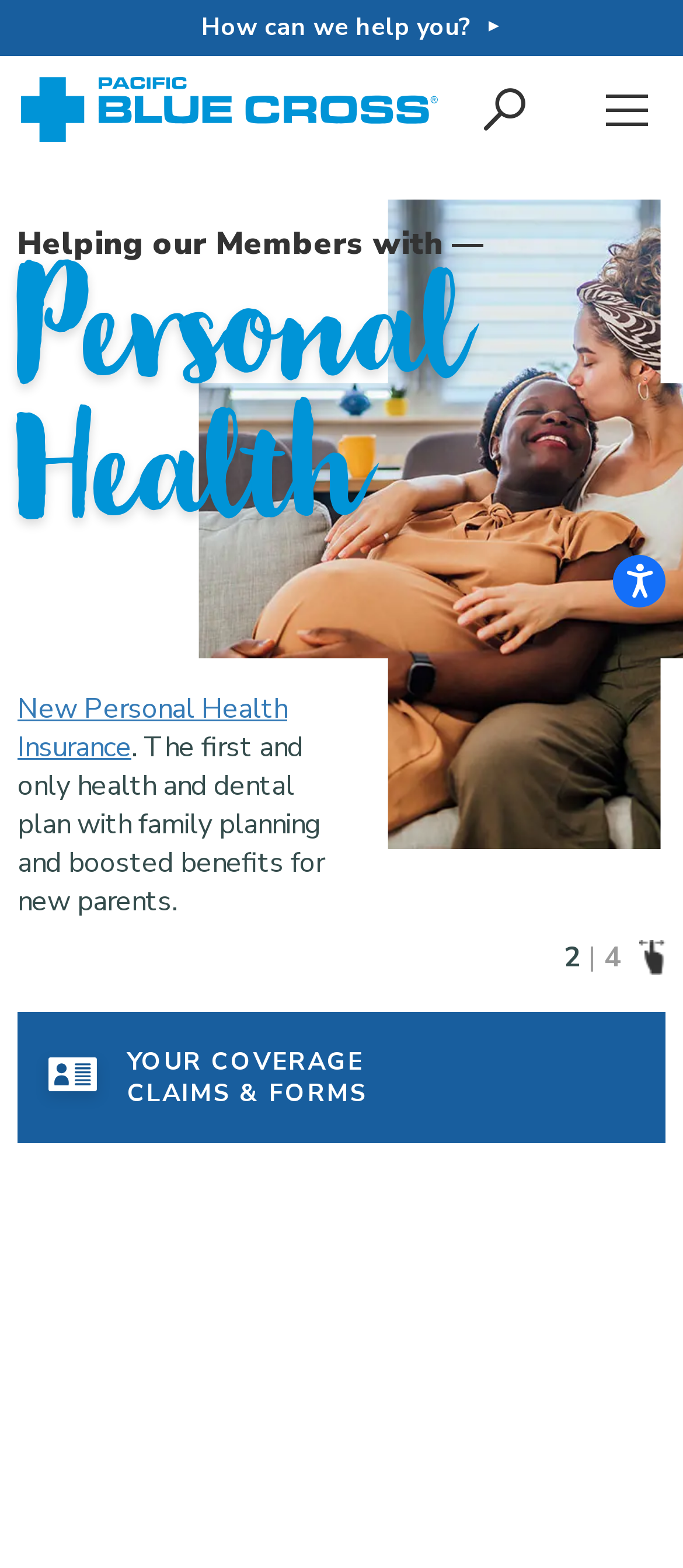Find the bounding box coordinates for the area that should be clicked to accomplish the instruction: "Get a quote for Personal Health Insurance".

[0.026, 0.44, 0.421, 0.489]